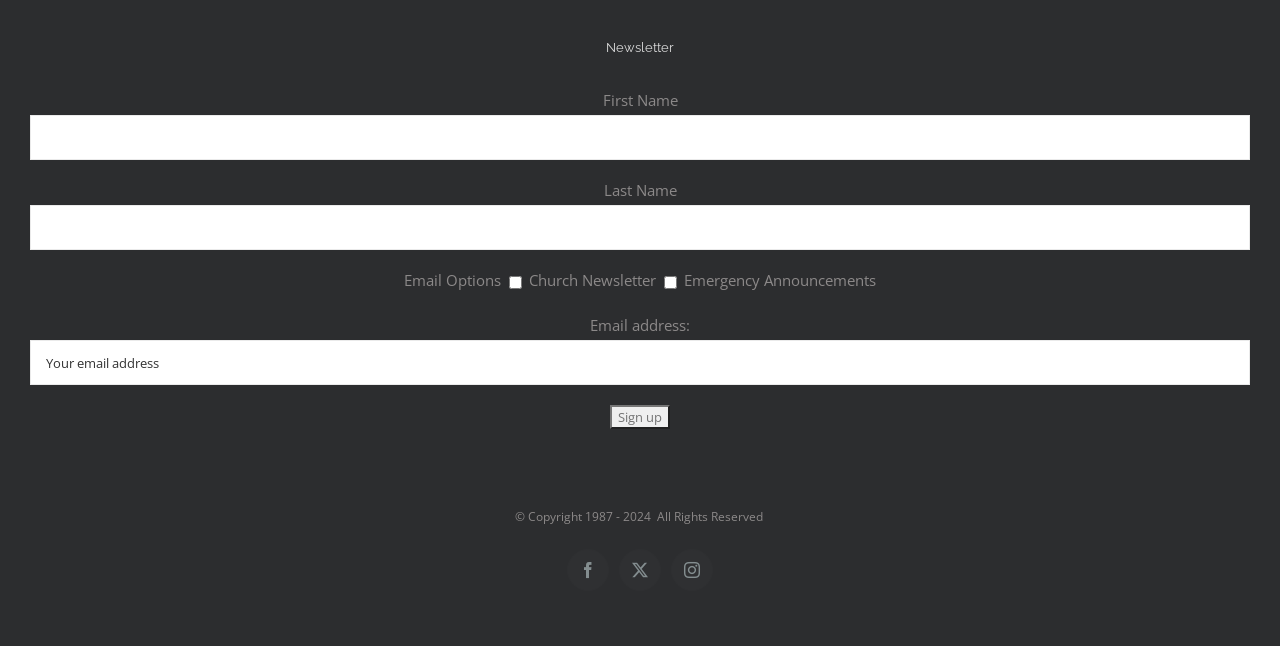Can you provide the bounding box coordinates for the element that should be clicked to implement the instruction: "Check Church Newsletter"?

[0.398, 0.427, 0.408, 0.447]